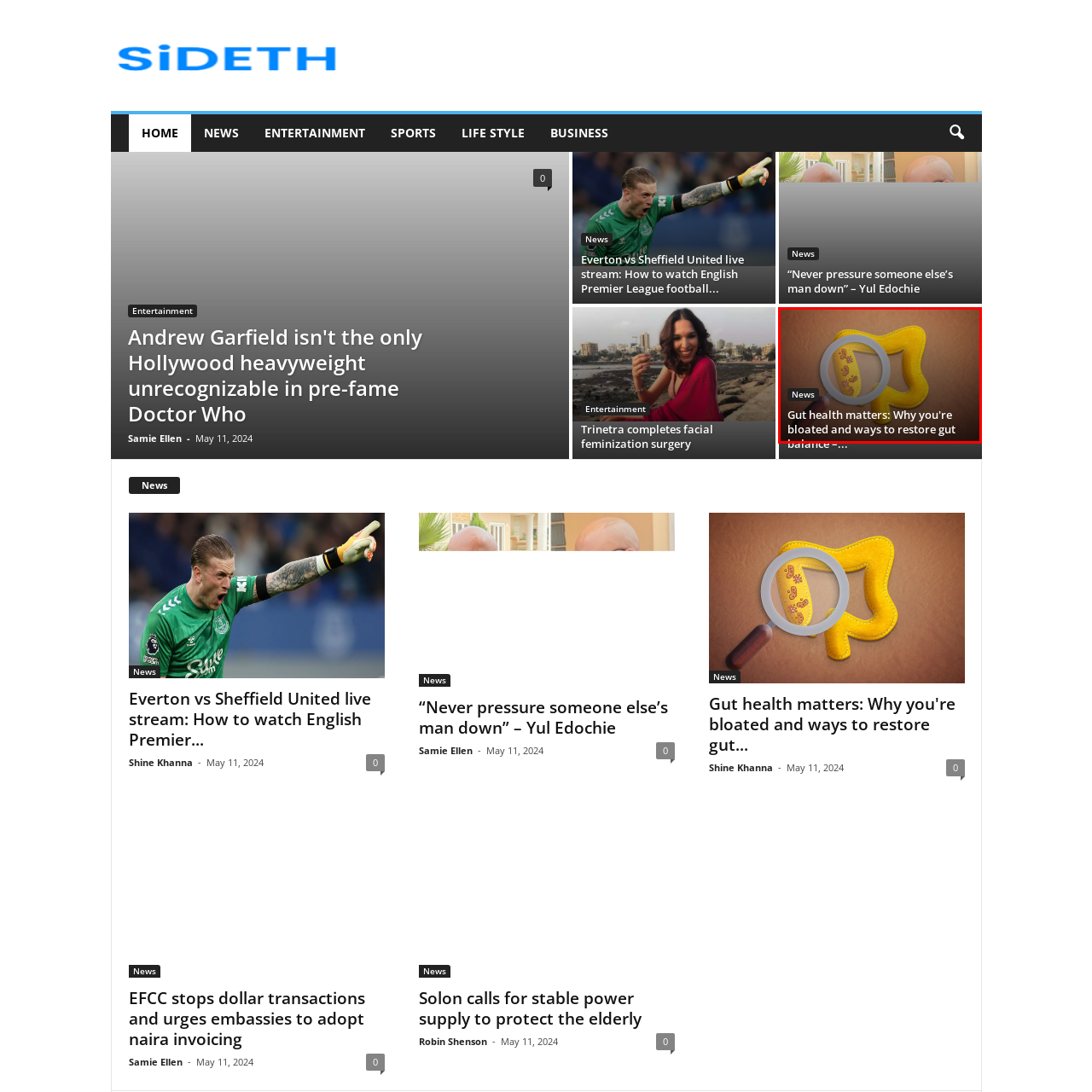What category does the article belong to?
Direct your attention to the highlighted area in the red bounding box of the image and provide a detailed response to the question.

The piece is categorized under 'News', which signifies its relevance and timeliness in discussions about health and lifestyle, indicating that the article is a news article related to health and wellness.